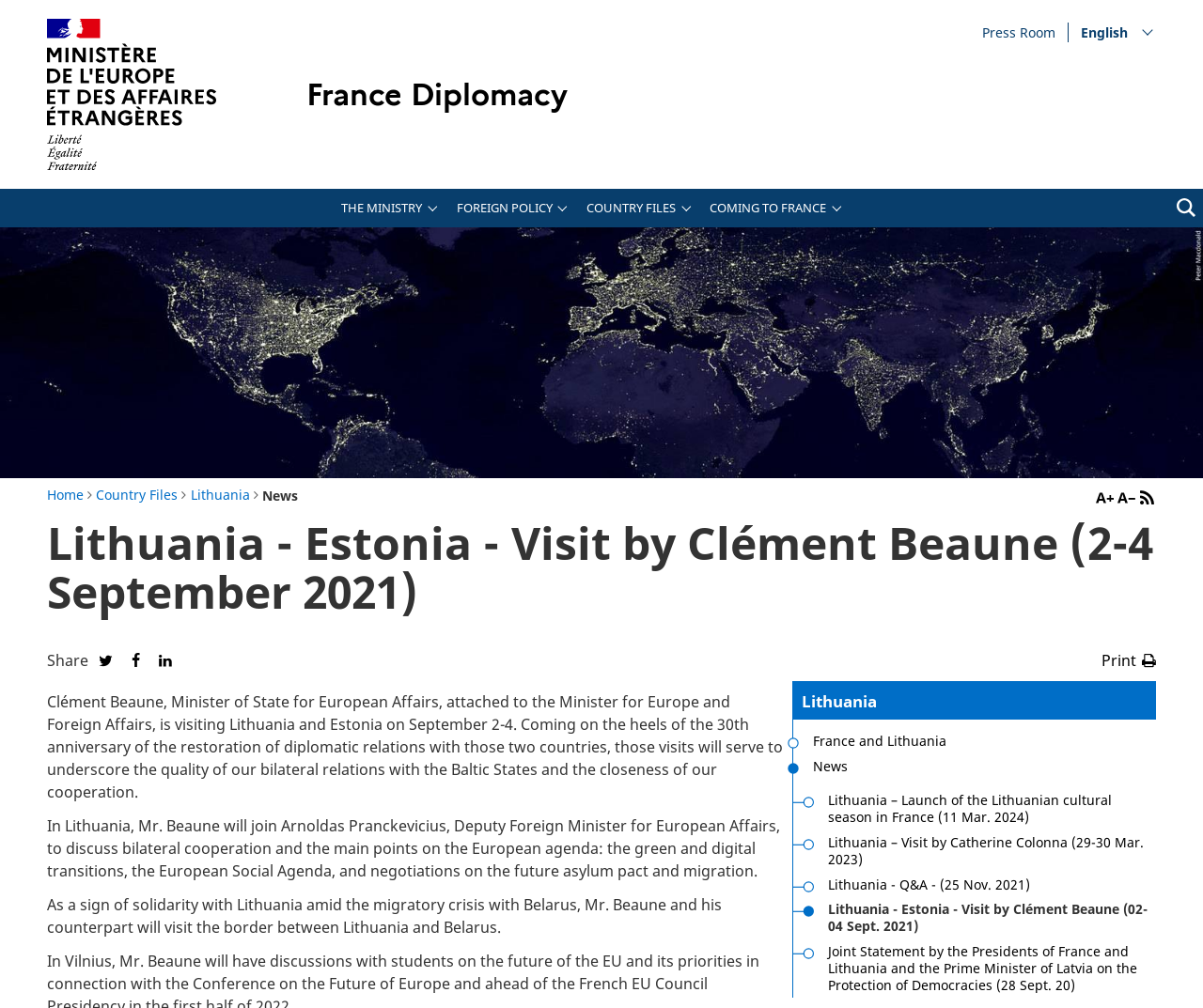Locate the bounding box coordinates of the element's region that should be clicked to carry out the following instruction: "Share on Twitter". The coordinates need to be four float numbers between 0 and 1, i.e., [left, top, right, bottom].

[0.081, 0.644, 0.094, 0.667]